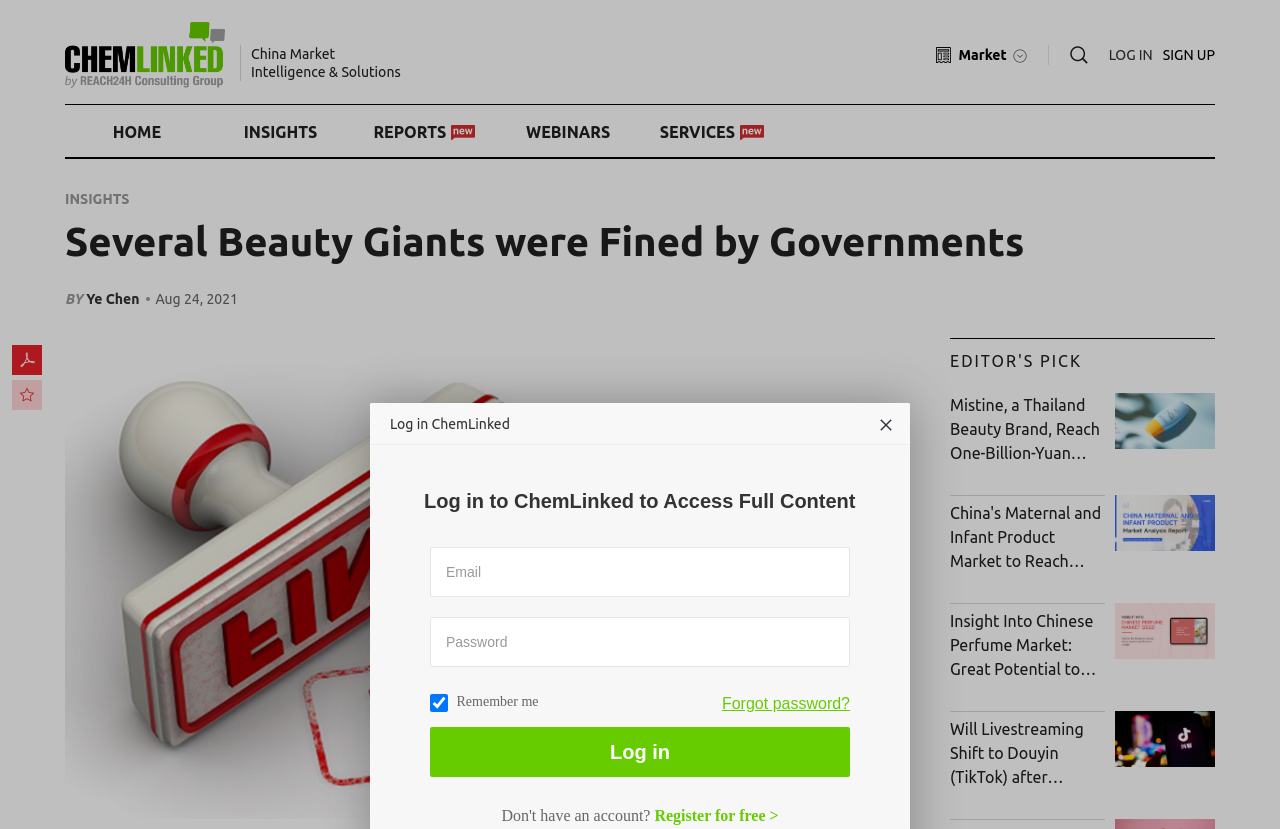Find the bounding box coordinates for the UI element whose description is: "parent_node: China Market". The coordinates should be four float numbers between 0 and 1, in the format [left, top, right, bottom].

[0.051, 0.027, 0.176, 0.106]